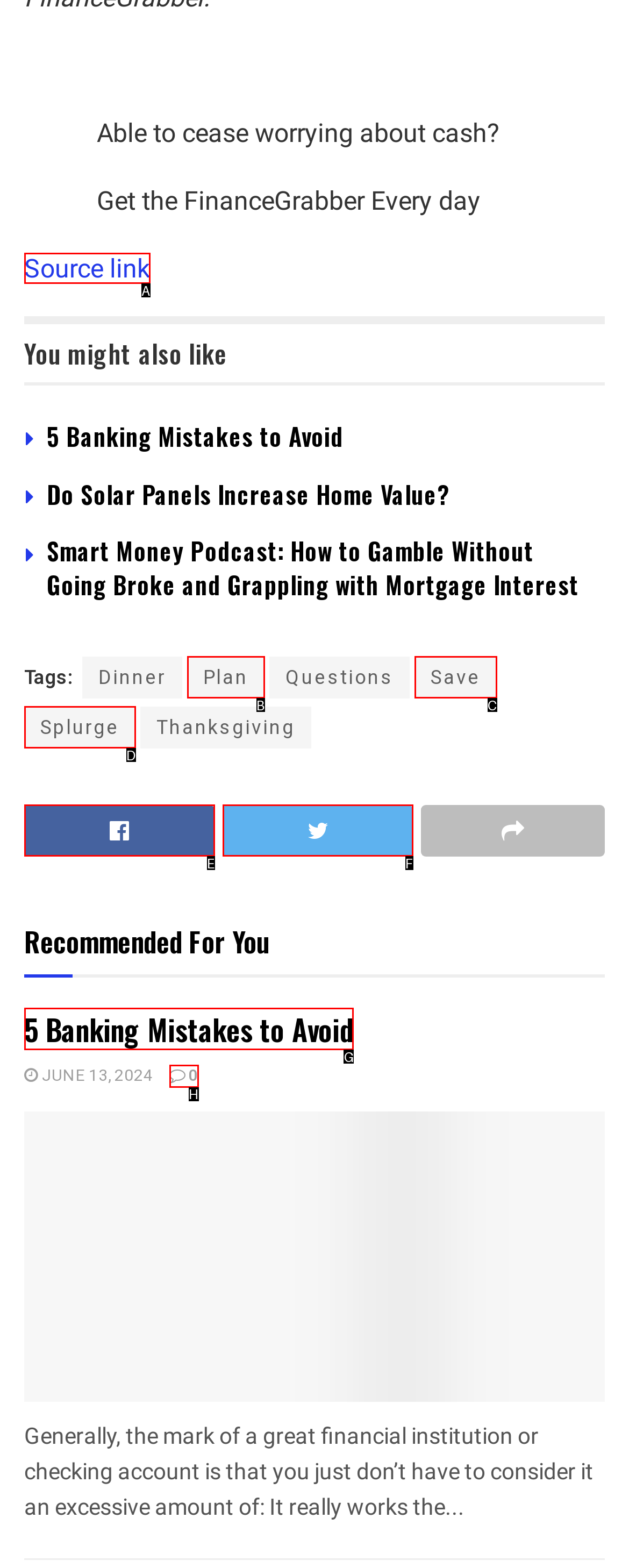Which lettered option matches the following description: Source link
Provide the letter of the matching option directly.

A